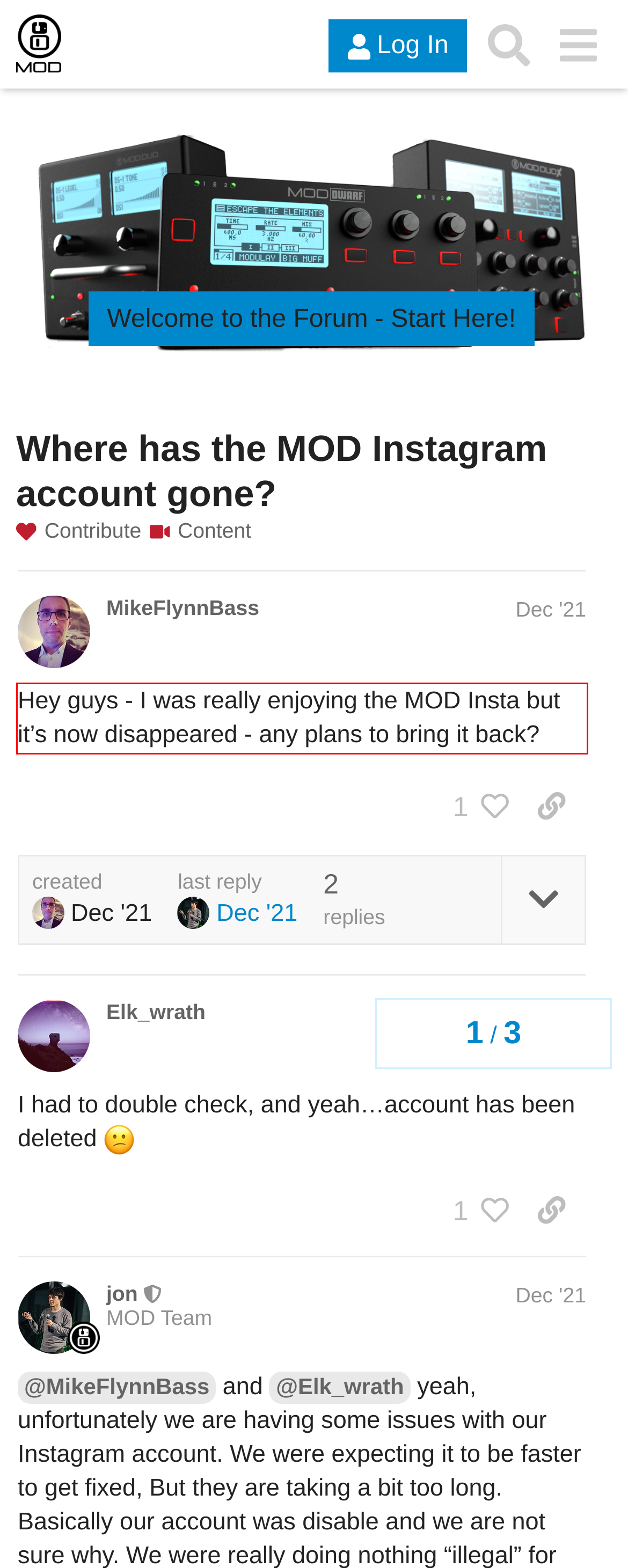Look at the webpage screenshot and recognize the text inside the red bounding box.

Hey guys - I was really enjoying the MOD Insta but it’s now disappeared - any plans to bring it back?